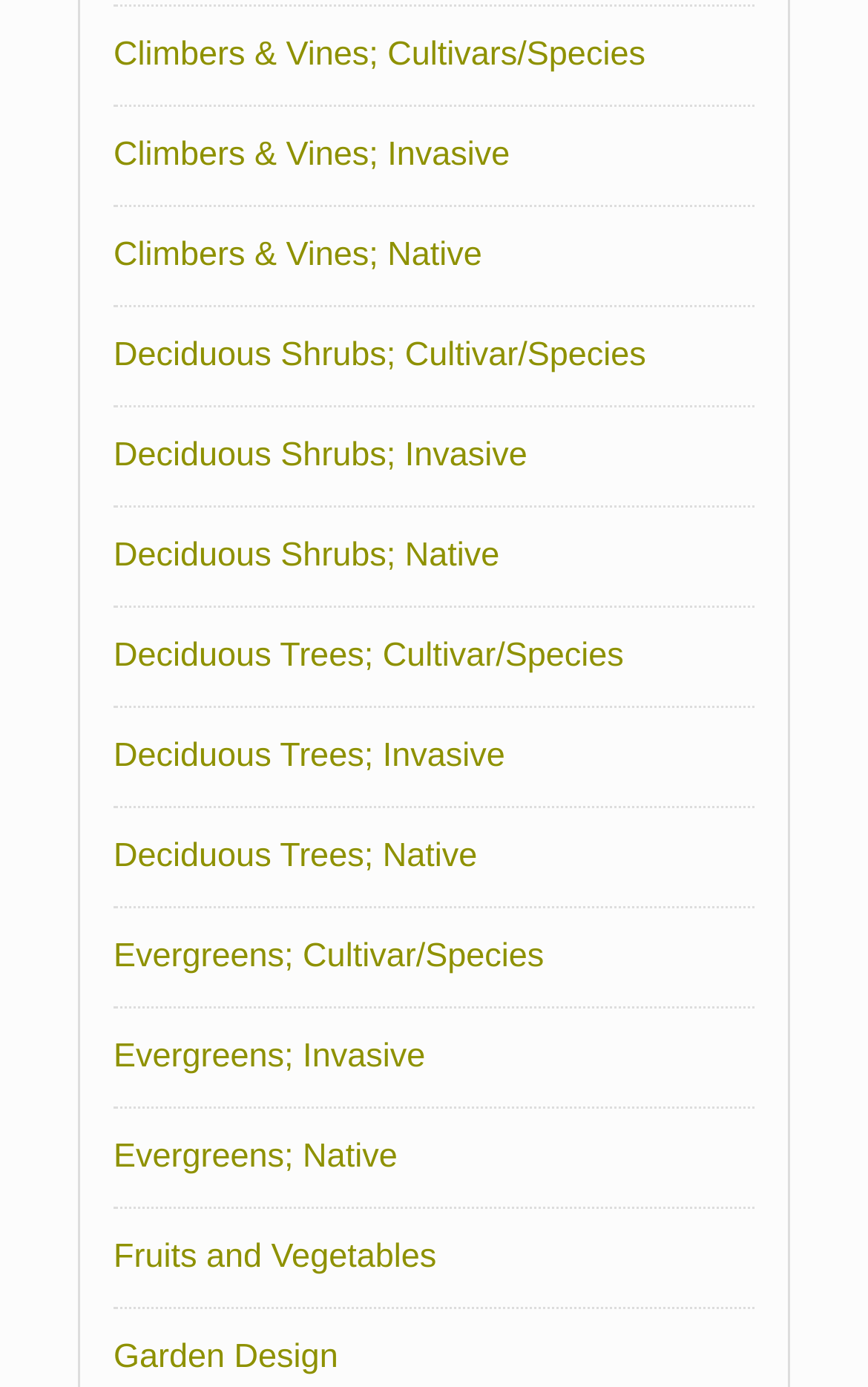Determine the bounding box coordinates of the area to click in order to meet this instruction: "View series 1 - Books".

None